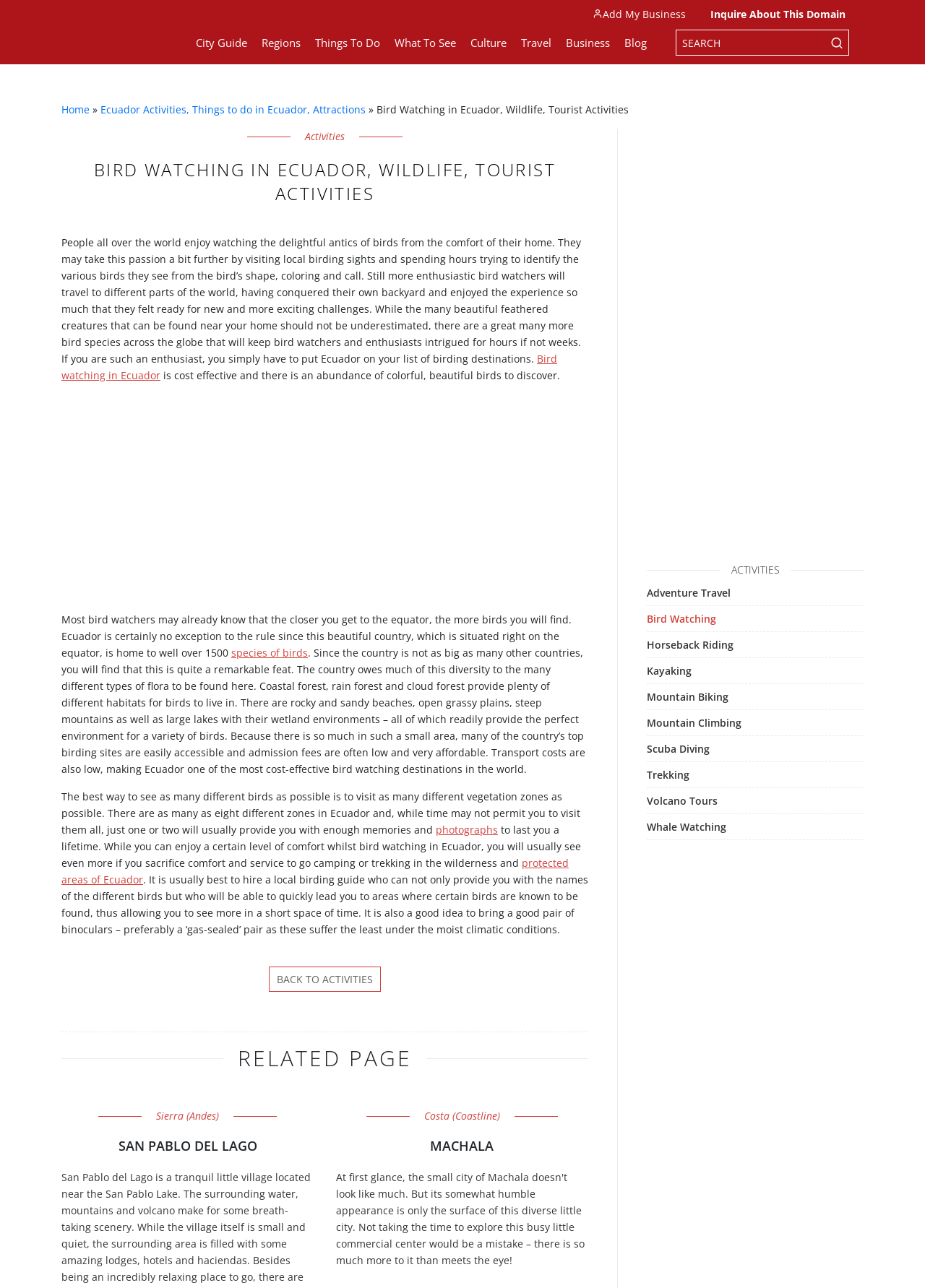Identify the coordinates of the bounding box for the element that must be clicked to accomplish the instruction: "Go to CELEBRITY NEWS".

None